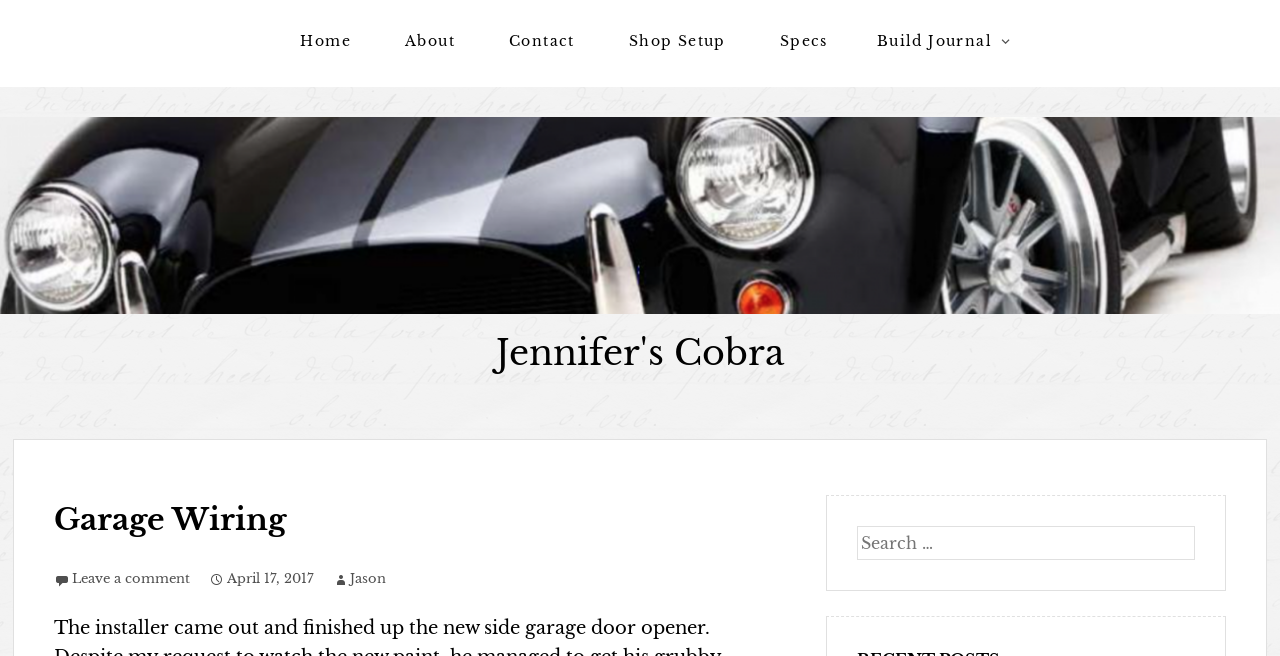Create an in-depth description of the webpage, covering main sections.

The webpage is about "Garage Wiring" and is part of "Jennifer's Cobra" website. At the top-left corner, there is a "Skip to content" link. Next to it, there are five navigation links: "Home", "About", "Contact", "Shop Setup", and "Specs", which are aligned horizontally. 

Below these navigation links, there is a prominent link "Jennifer's Cobra" that spans the entire width of the page. 

On the right side of the page, there is a "Build Journal" section. 

Further down, there is a main content area with a header "Garage Wiring". Below the header, there are three links: "Leave a comment", a date "April 17, 2017", and an author "Jason". 

At the bottom-right corner, there is a search box with a label "Search".